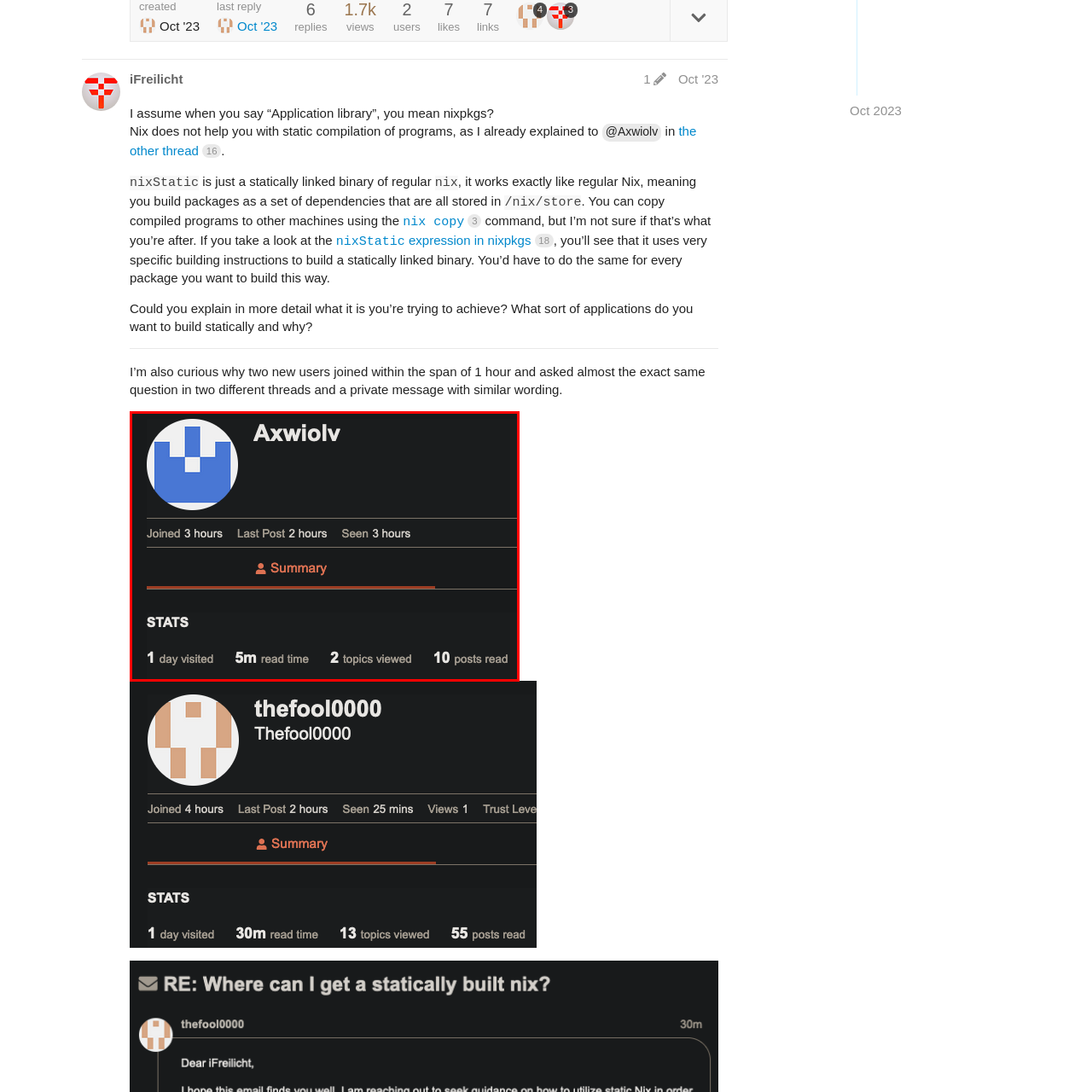Use the image within the highlighted red box to answer the following question with a single word or phrase:
How long has the user been a member?

Three hours